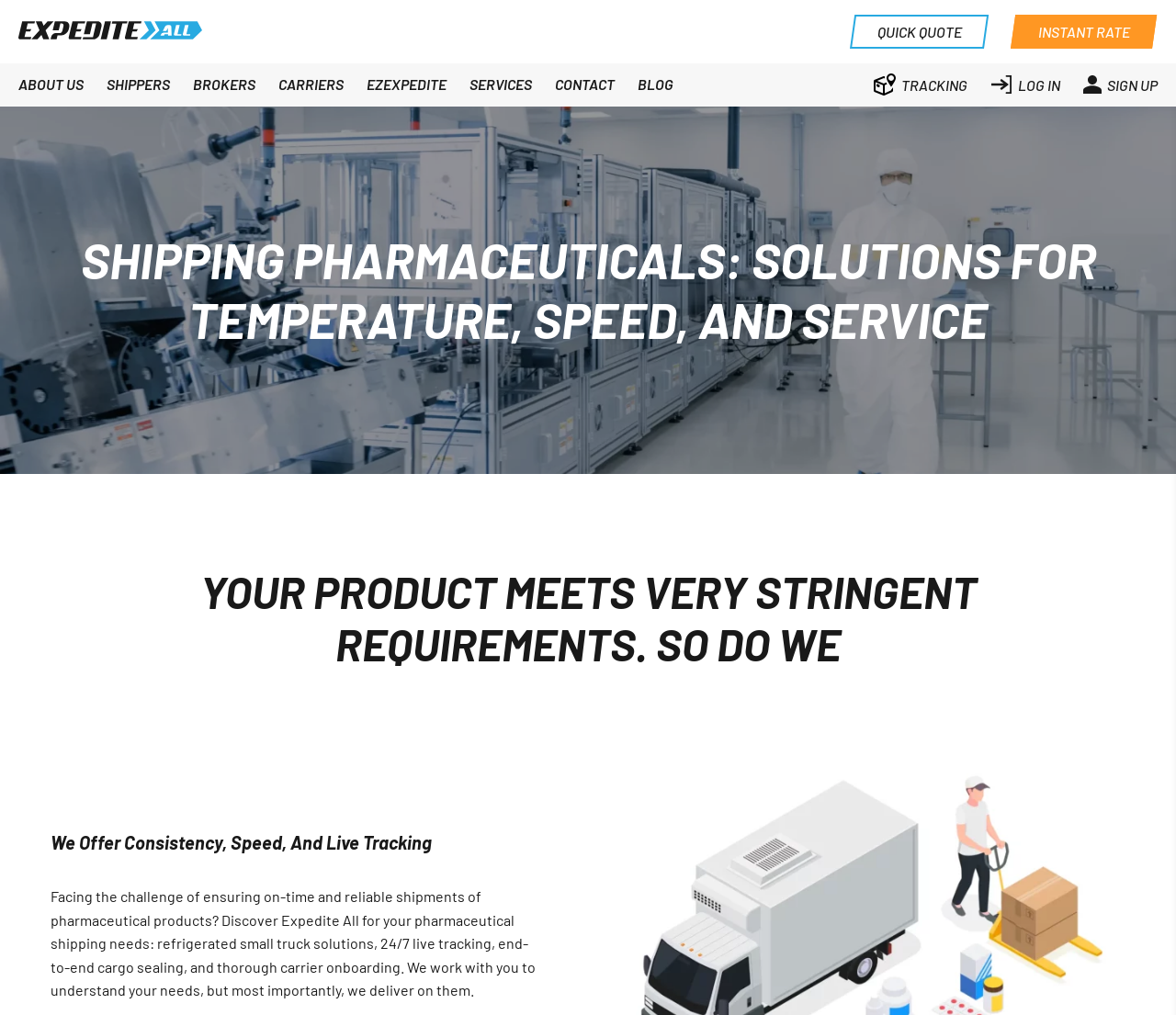Identify the bounding box coordinates for the UI element described as: "Instant Rate".

[0.859, 0.014, 0.984, 0.048]